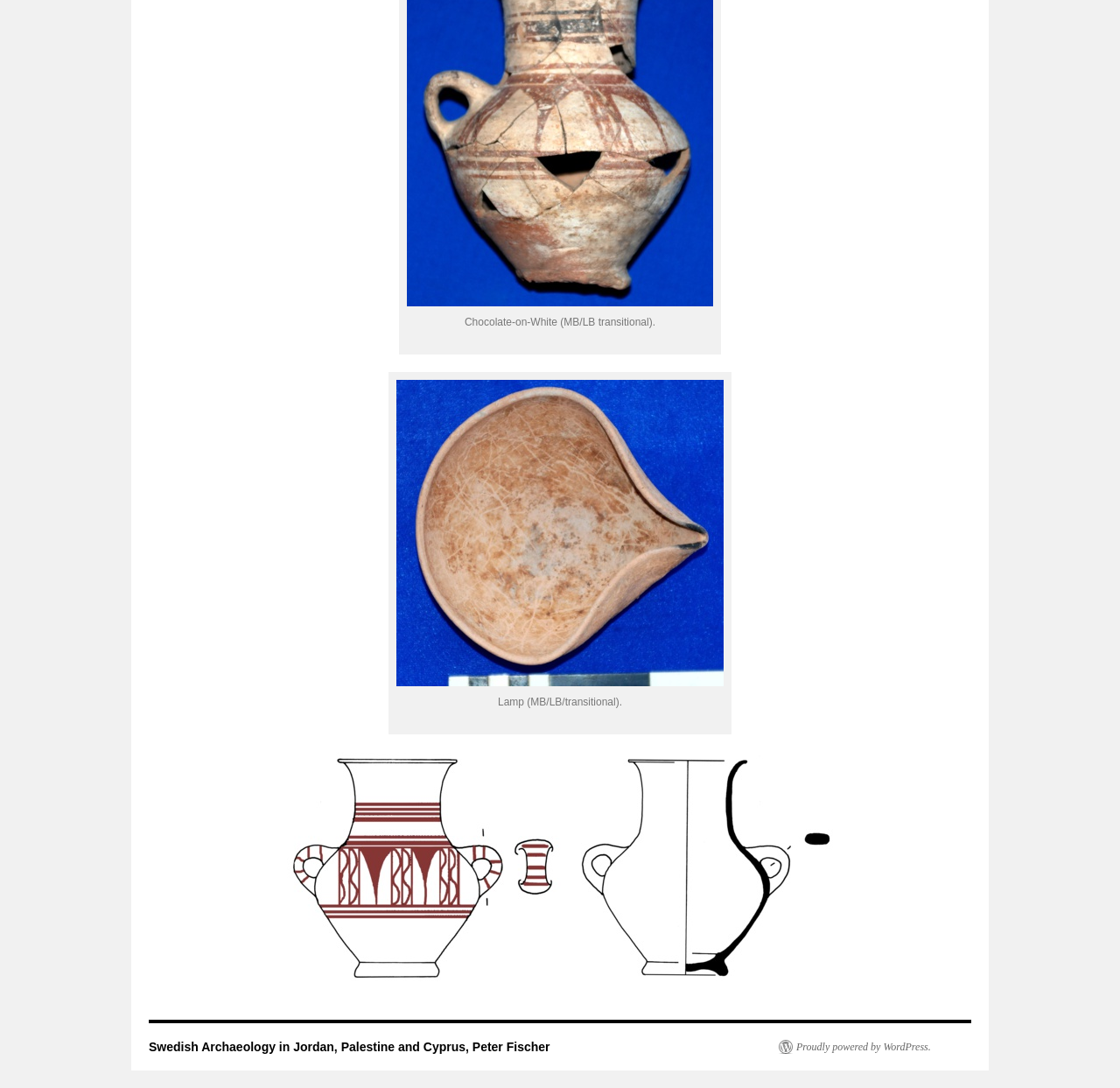What is the position of the contentinfo element?
Using the information from the image, give a concise answer in one word or a short phrase.

Bottom